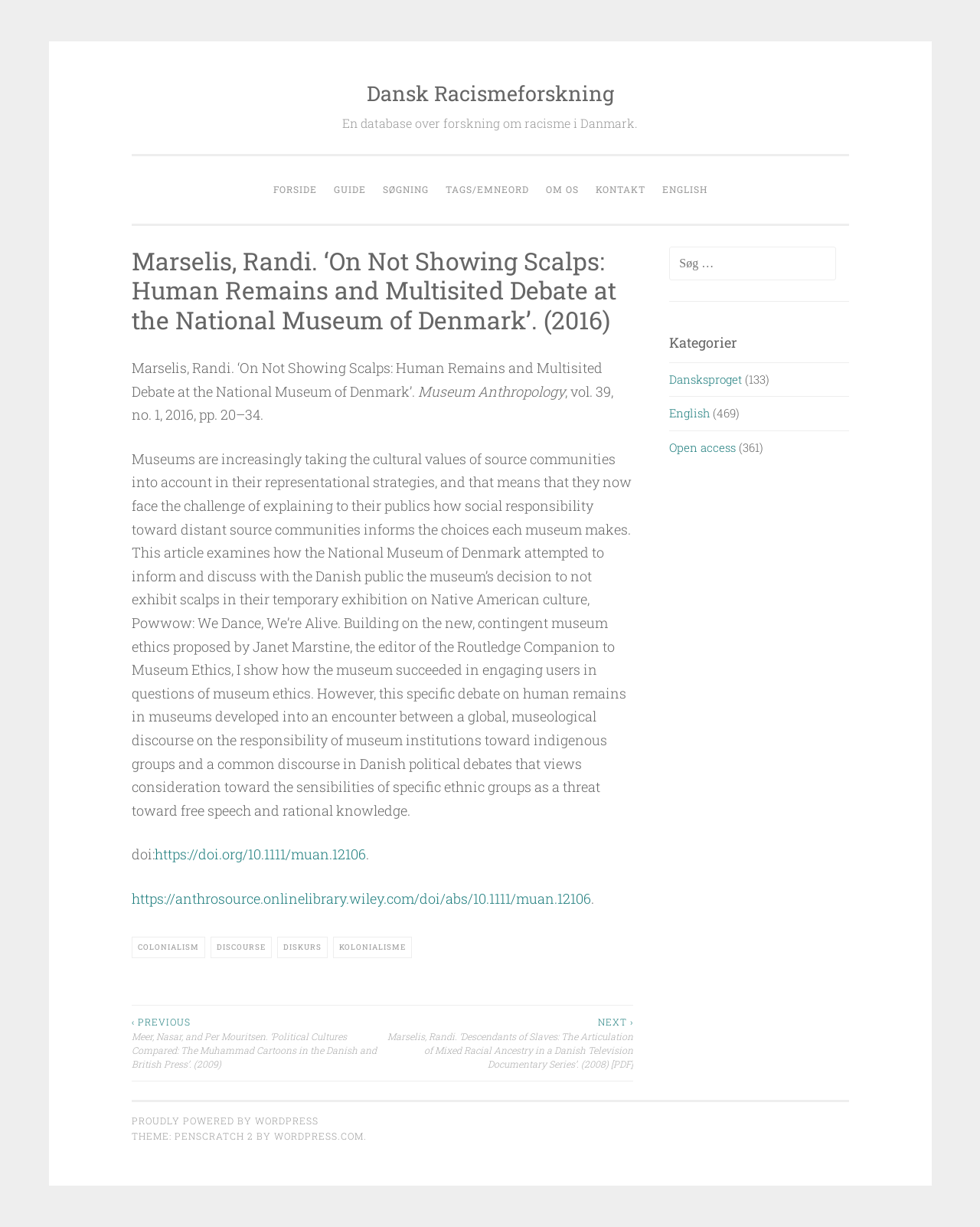Please give the bounding box coordinates of the area that should be clicked to fulfill the following instruction: "Go to the English version". The coordinates should be in the format of four float numbers from 0 to 1, i.e., [left, top, right, bottom].

[0.668, 0.142, 0.729, 0.167]